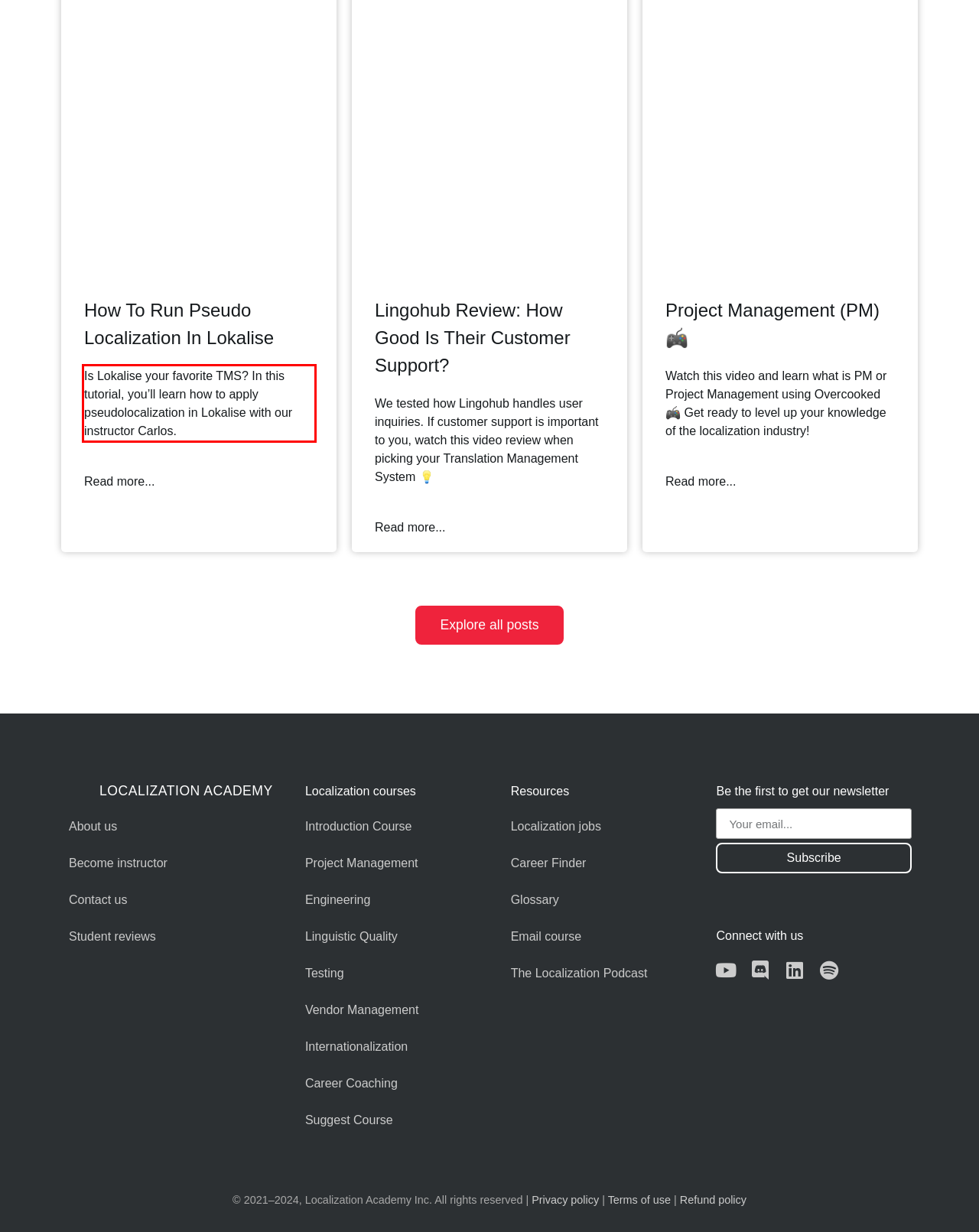Using the provided webpage screenshot, recognize the text content in the area marked by the red bounding box.

Is Lokalise your favorite TMS? In this tutorial, you’ll learn how to apply pseudolocalization in Lokalise with our instructor Carlos.